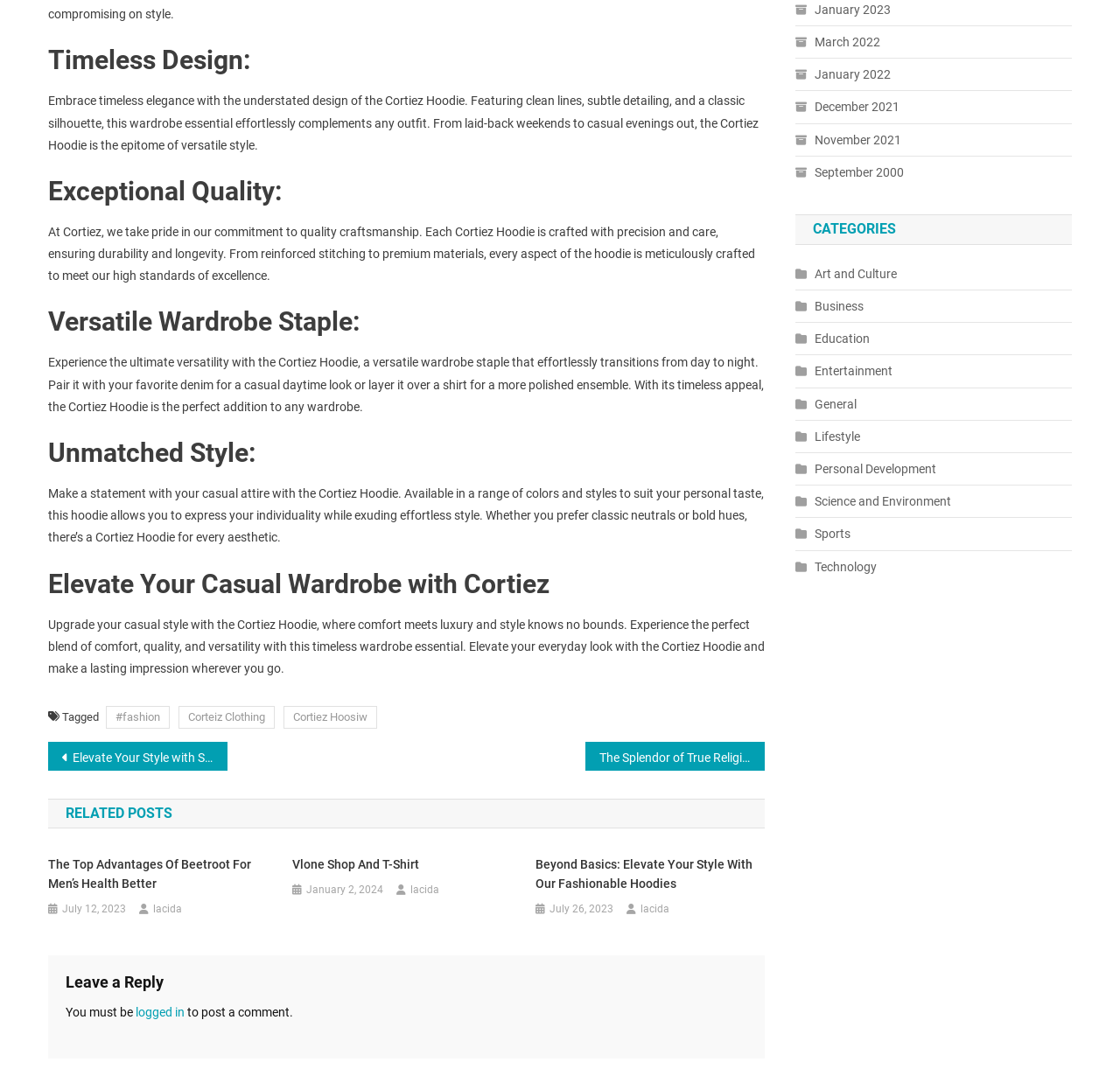Please provide a one-word or short phrase answer to the question:
What is the purpose of the Cortiez Hoodie?

Casual wear